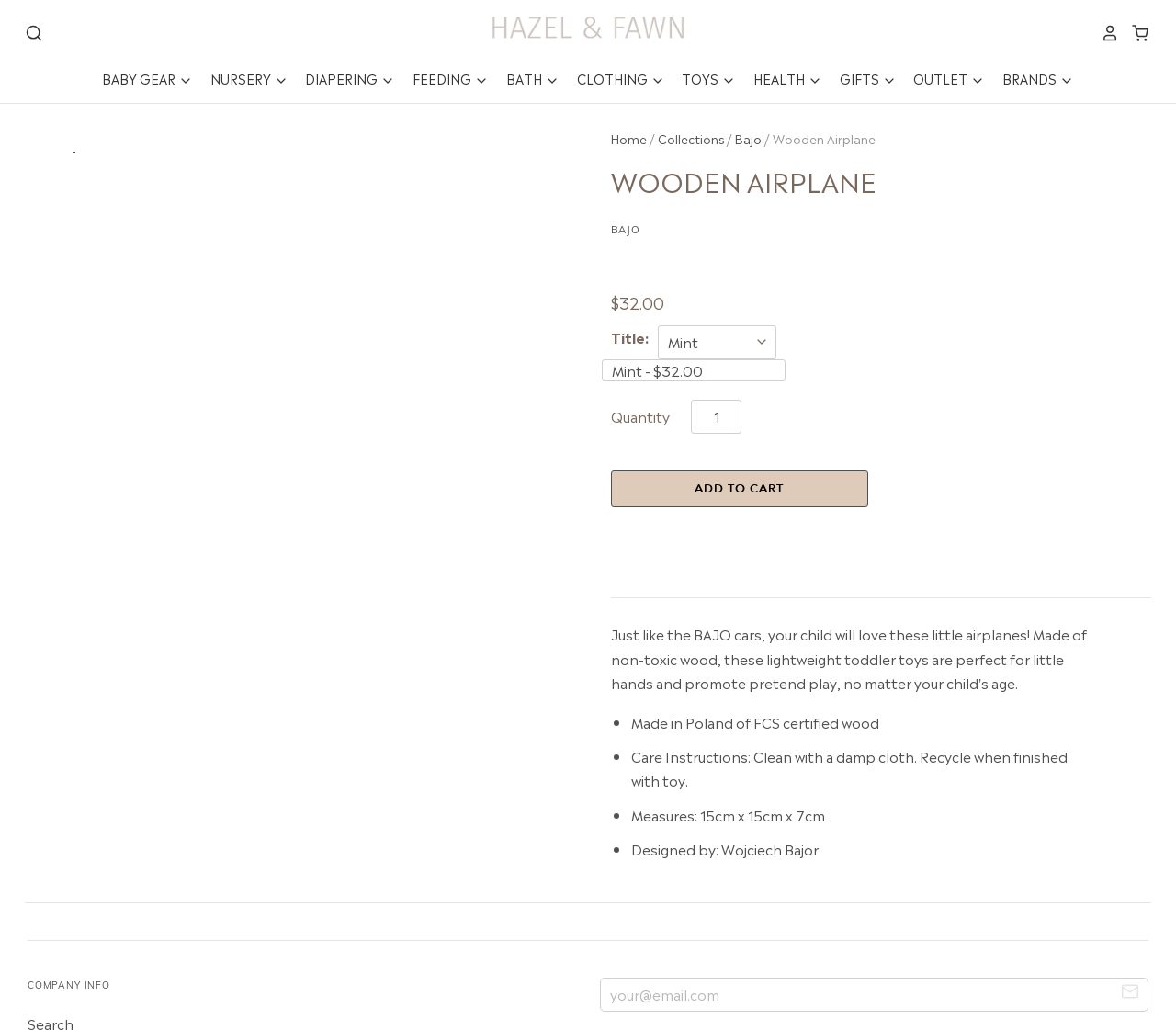Locate the bounding box coordinates of the item that should be clicked to fulfill the instruction: "View related product Where's Mommy?".

None